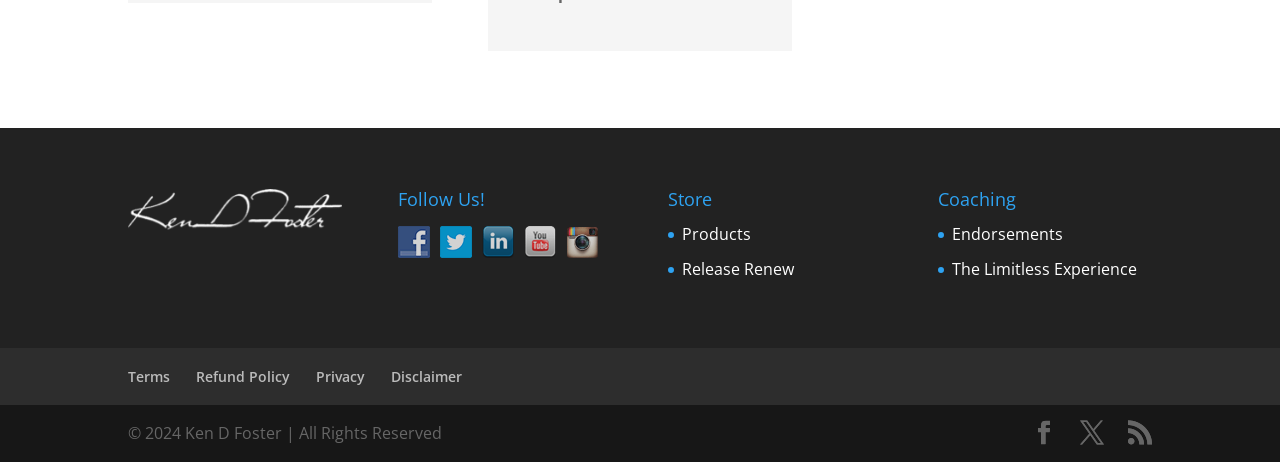What is the second link under the 'Store' heading?
Refer to the image and provide a one-word or short phrase answer.

Release Renew